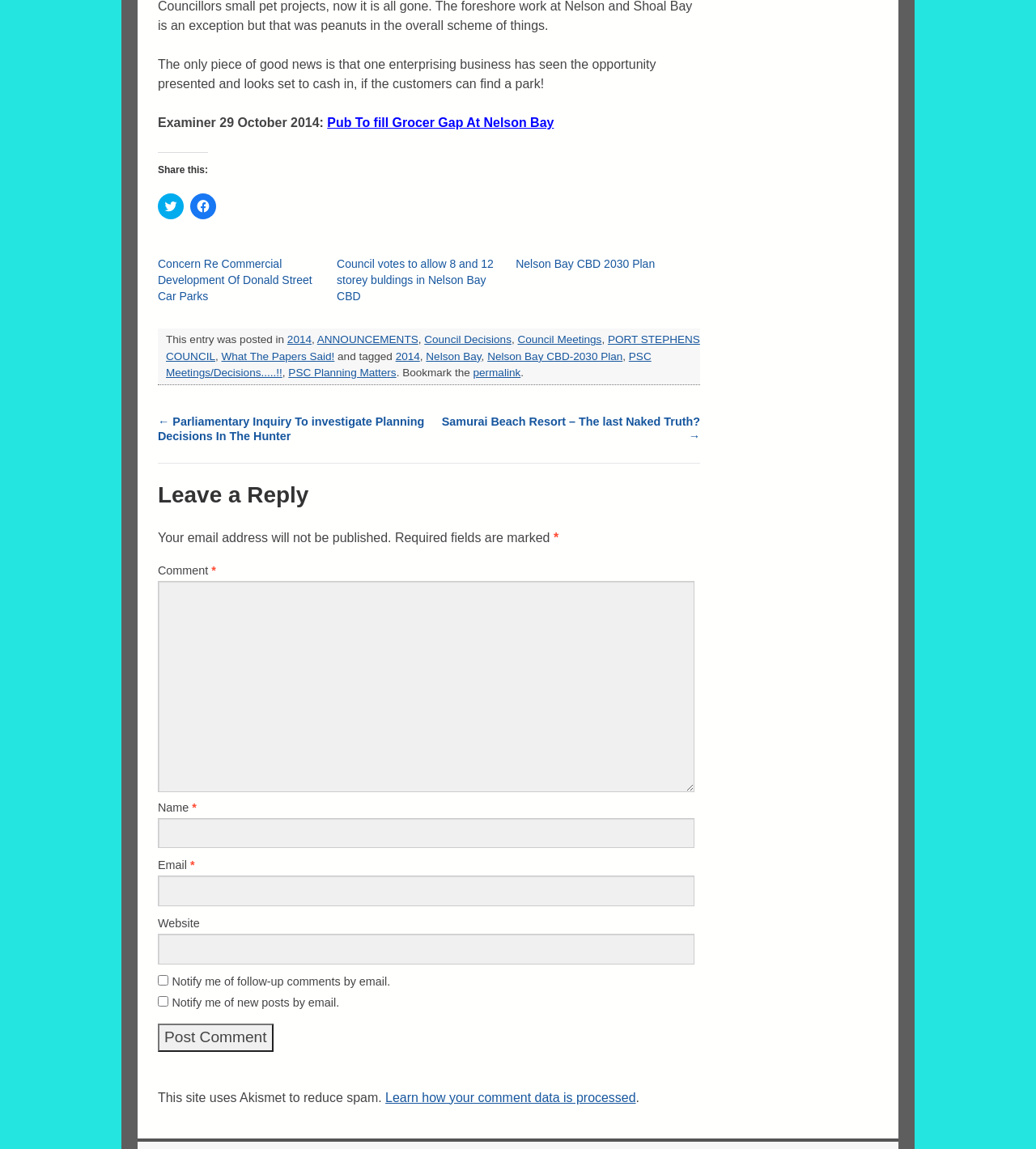Please specify the bounding box coordinates in the format (top-left x, top-left y, bottom-right x, bottom-right y), with values ranging from 0 to 1. Identify the bounding box for the UI component described as follows: name="submit" value="Post Comment"

[0.152, 0.891, 0.264, 0.915]